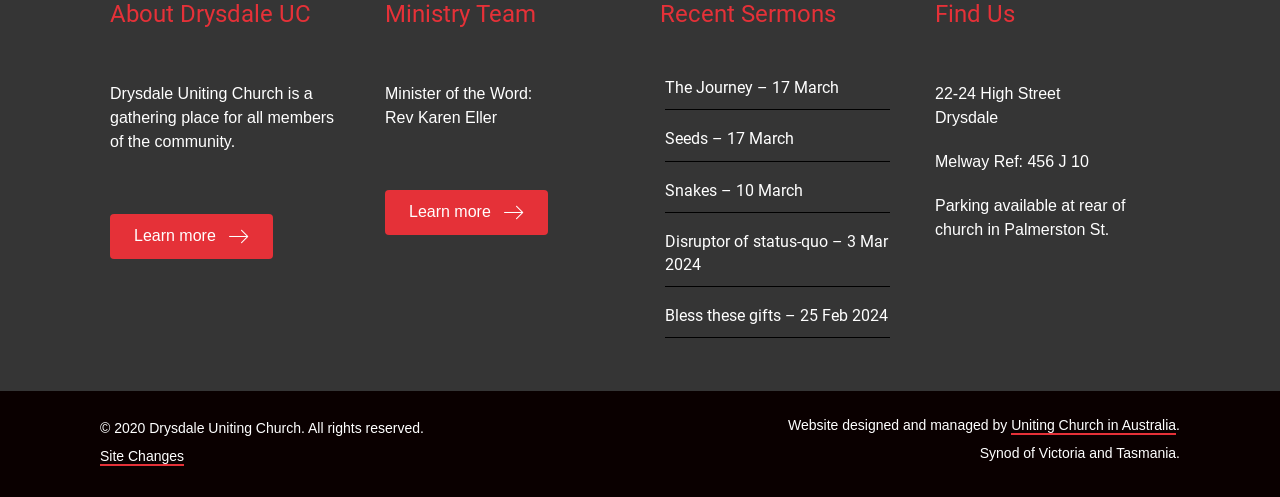Determine the bounding box coordinates of the clickable element to complete this instruction: "Get directions to the church". Provide the coordinates in the format of four float numbers between 0 and 1, [left, top, right, bottom].

[0.73, 0.171, 0.828, 0.205]